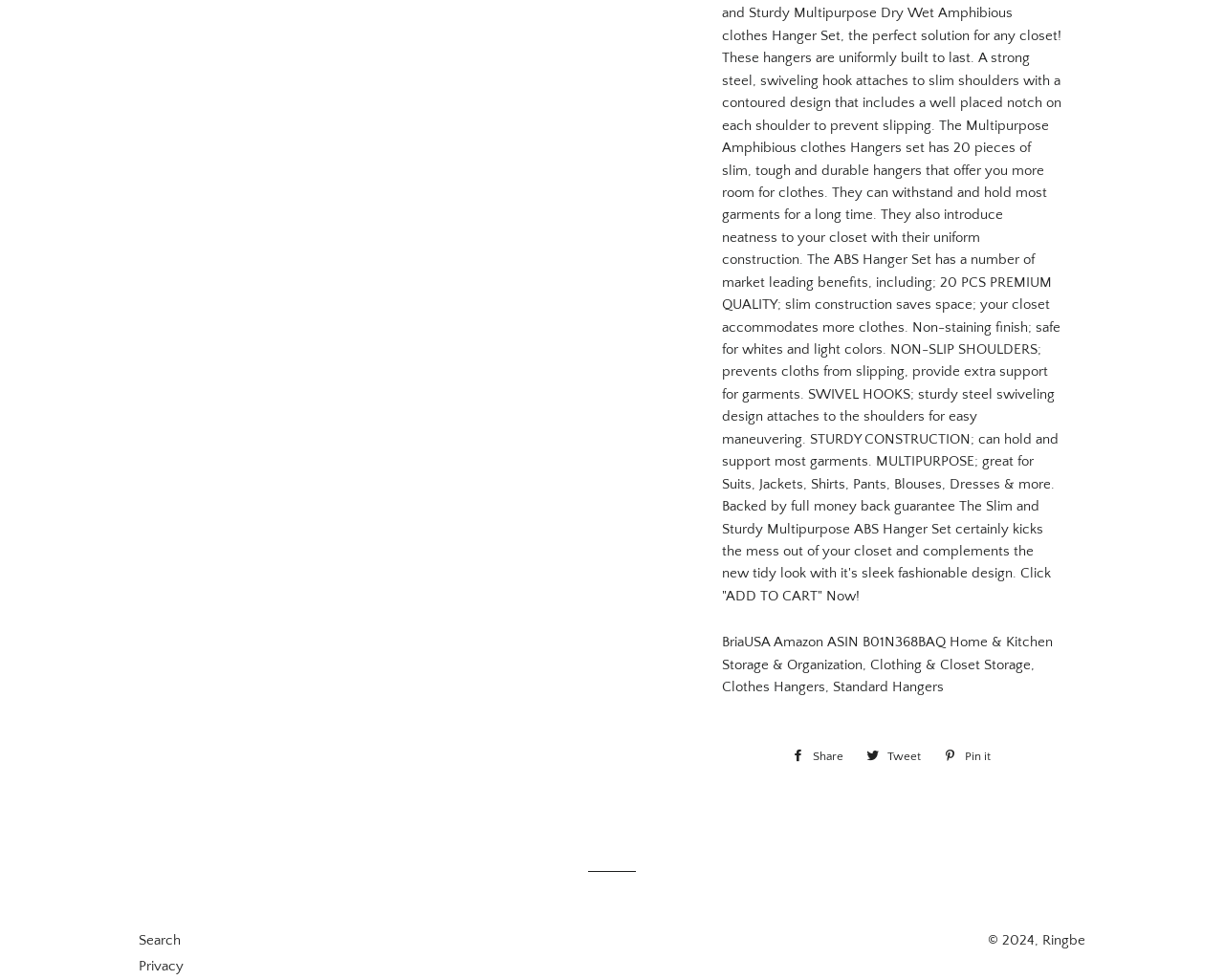What is the orientation of the separator?
Please give a well-detailed answer to the question.

The separator element has an orientation attribute with the value 'horizontal', which indicates that it is a horizontal separator.